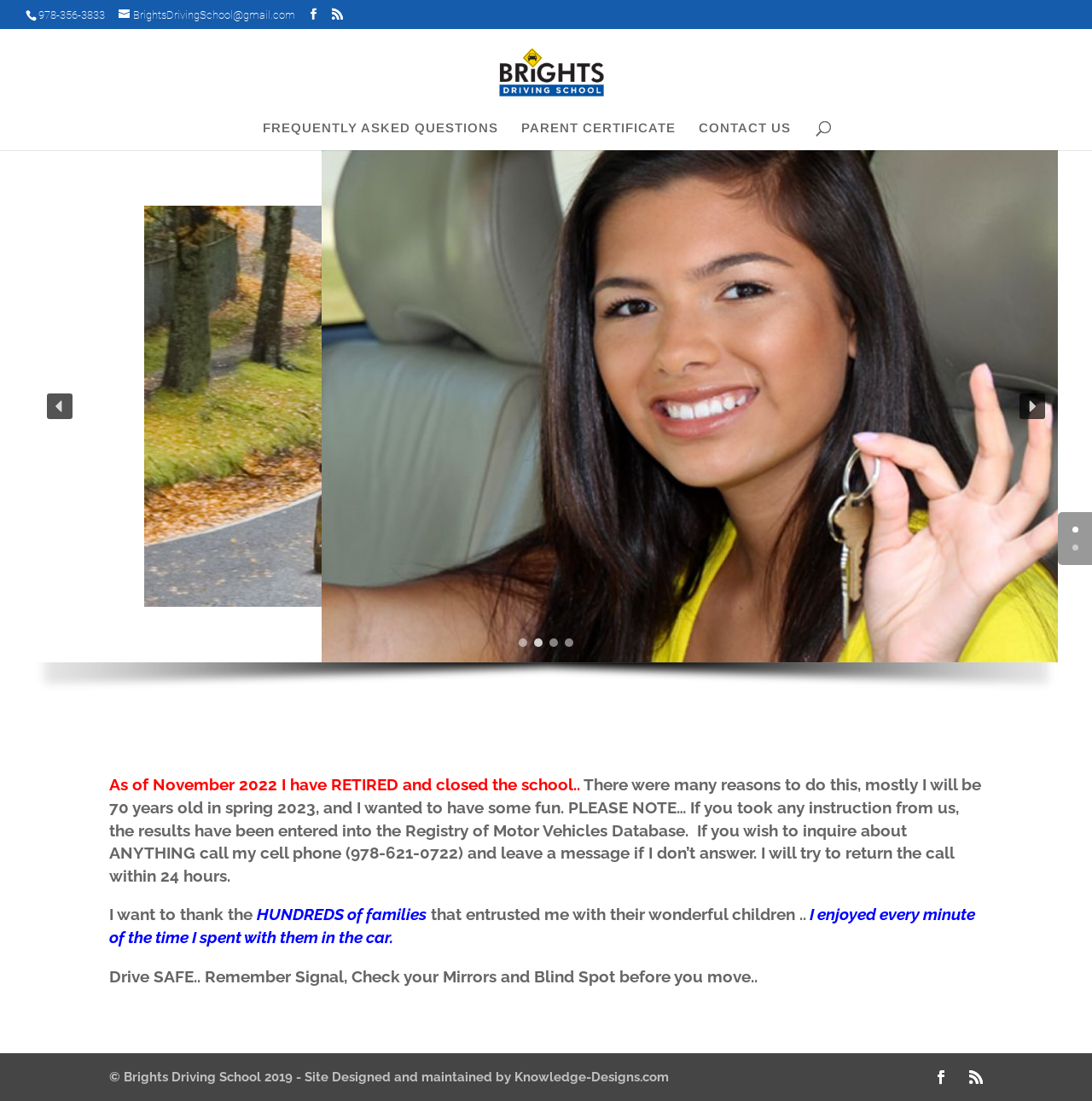Using the description: "BrightsDrivingSchool@gmail.com", identify the bounding box of the corresponding UI element in the screenshot.

[0.109, 0.008, 0.27, 0.019]